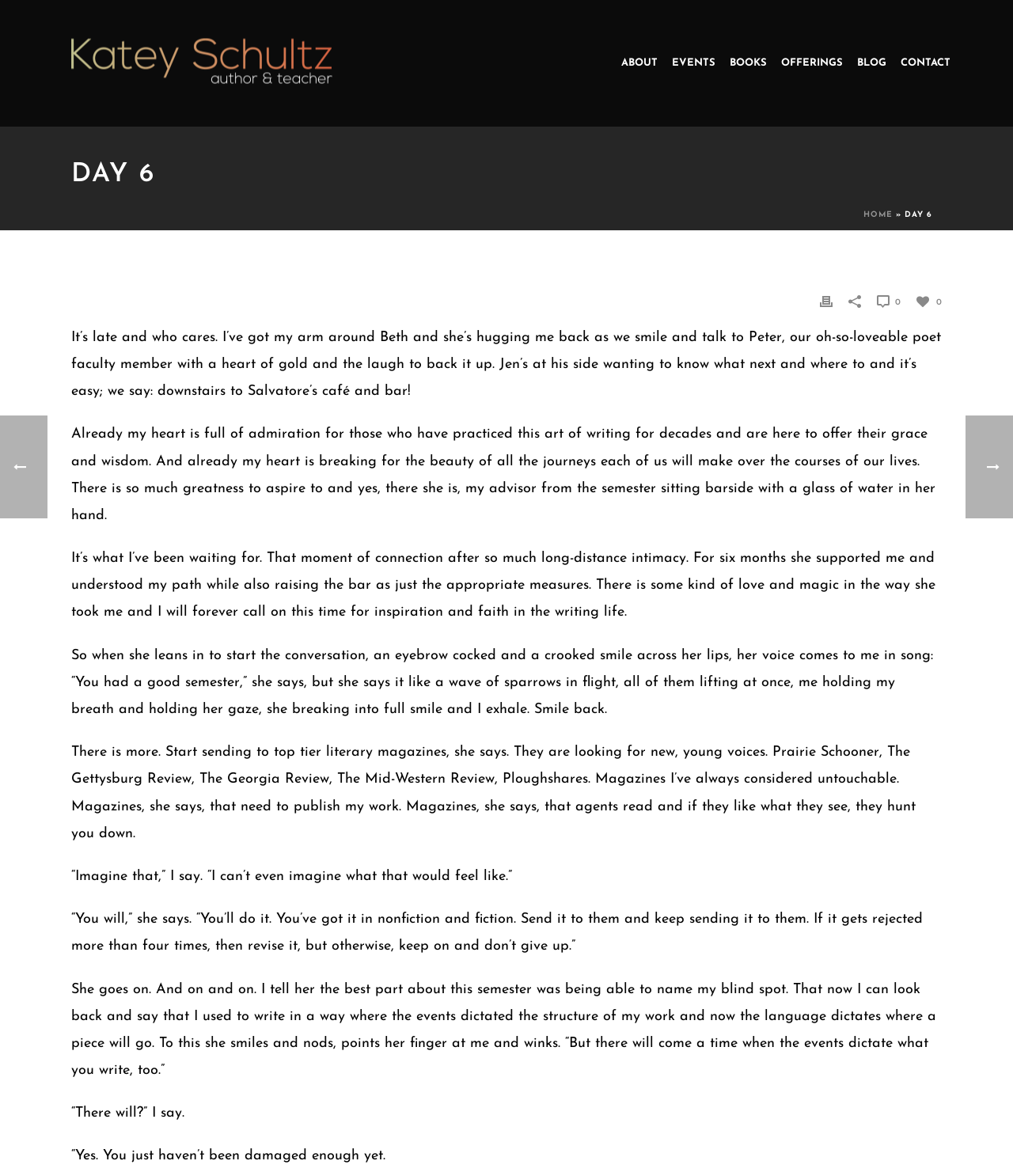Can you specify the bounding box coordinates for the region that should be clicked to fulfill this instruction: "Click on the CONTACT link".

[0.882, 0.0, 0.945, 0.108]